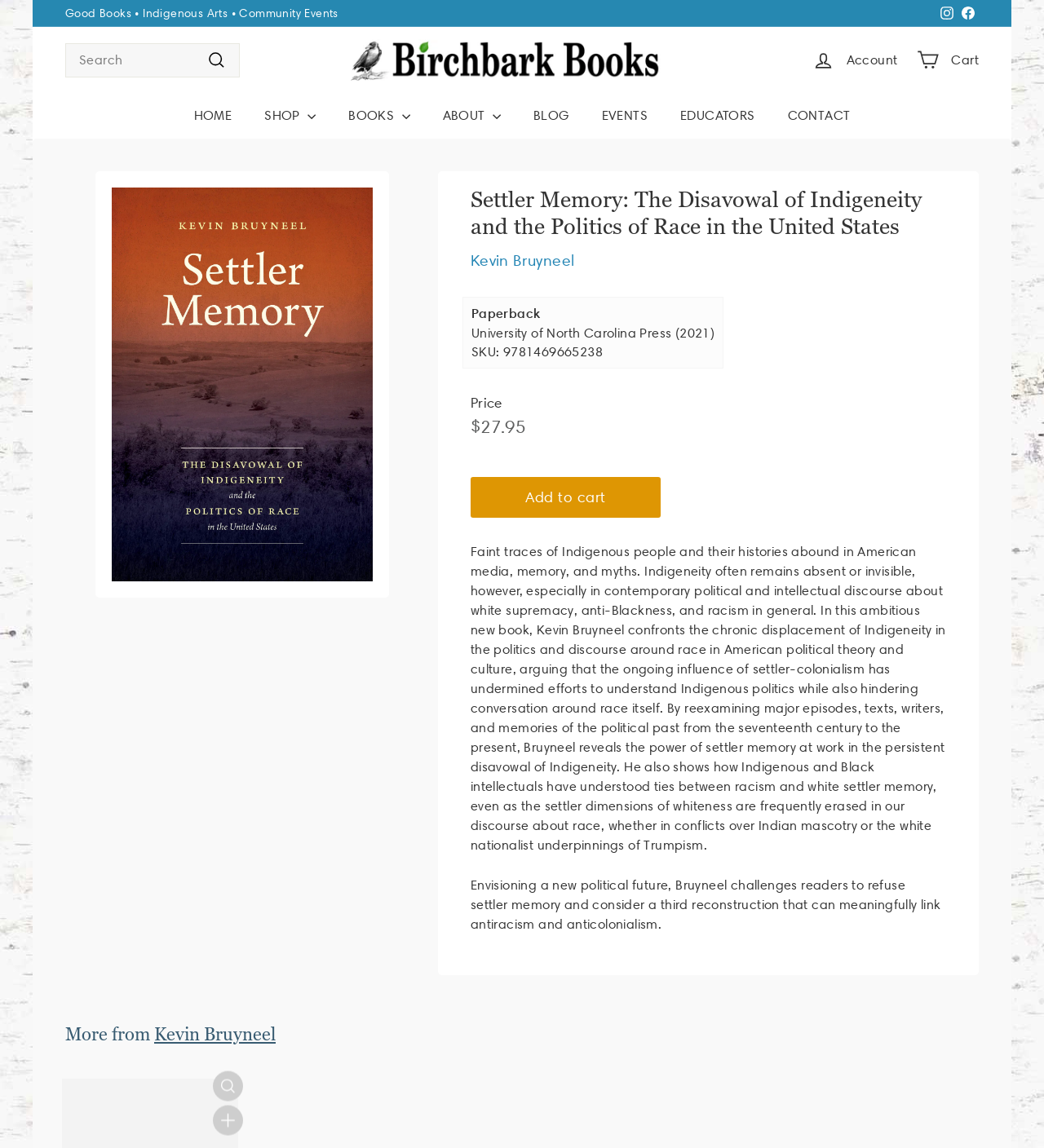Highlight the bounding box coordinates of the region I should click on to meet the following instruction: "Search for a book".

[0.062, 0.037, 0.23, 0.067]